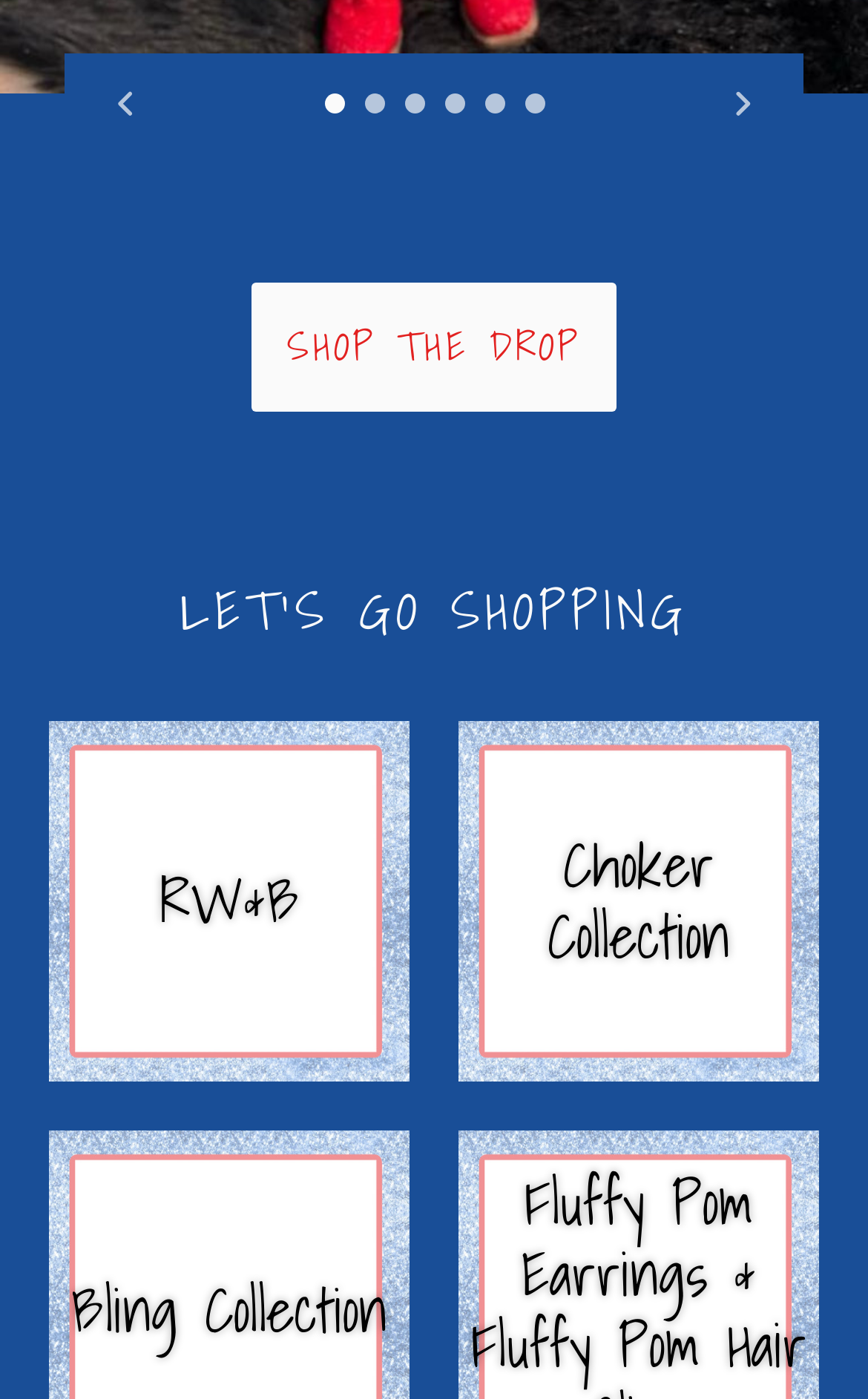How many links are there in the middle section?
Provide a one-word or short-phrase answer based on the image.

2